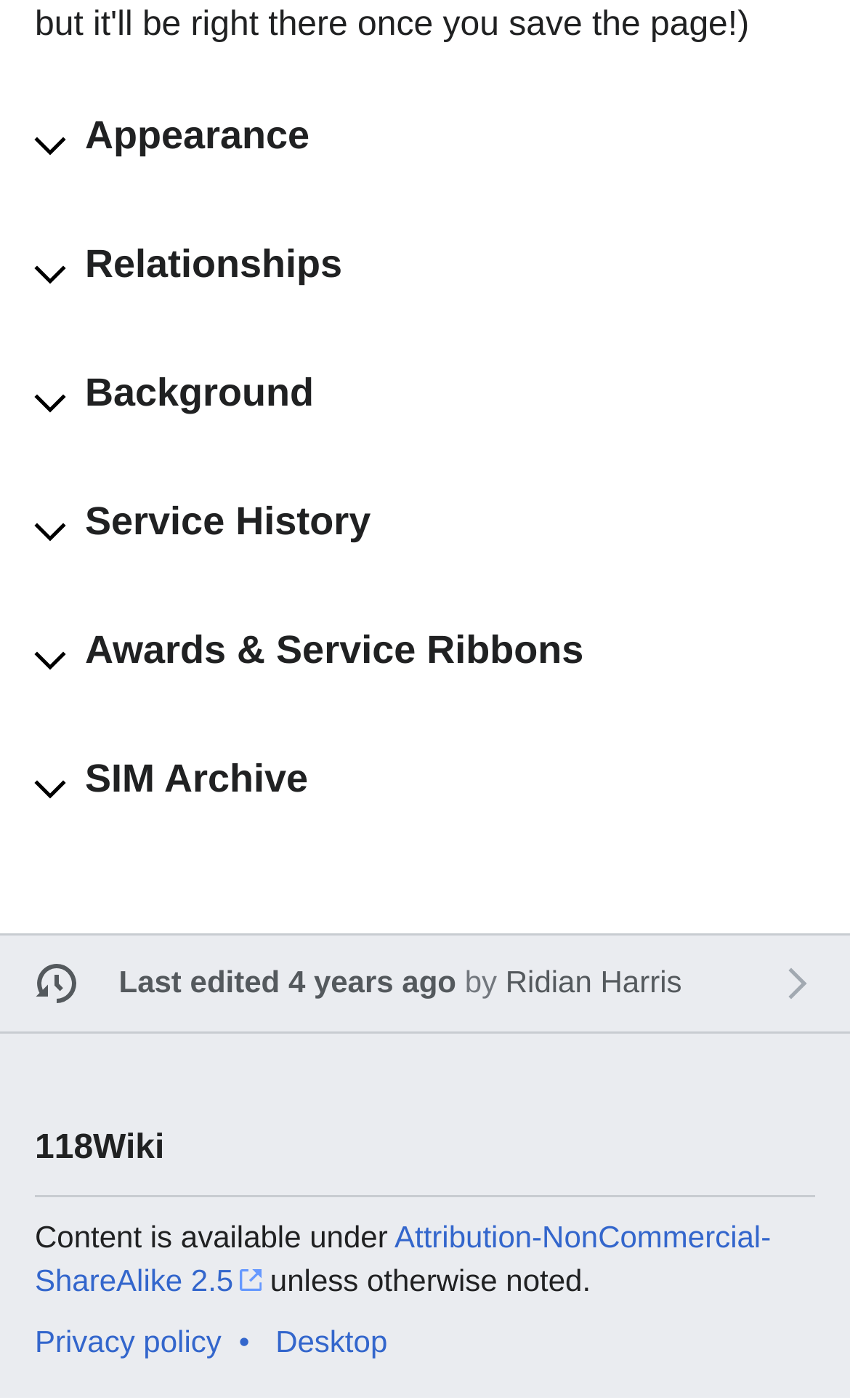How many collapsible blocks are on the page?
Using the image as a reference, give an elaborate response to the question.

I counted the number of collapsible blocks by looking at the headings 'Appearance', 'Relationships', 'Background', 'Service History', 'Awards & Service Ribbons', and 'SIM Archive', each of which has a corresponding button that can be expanded or collapsed.